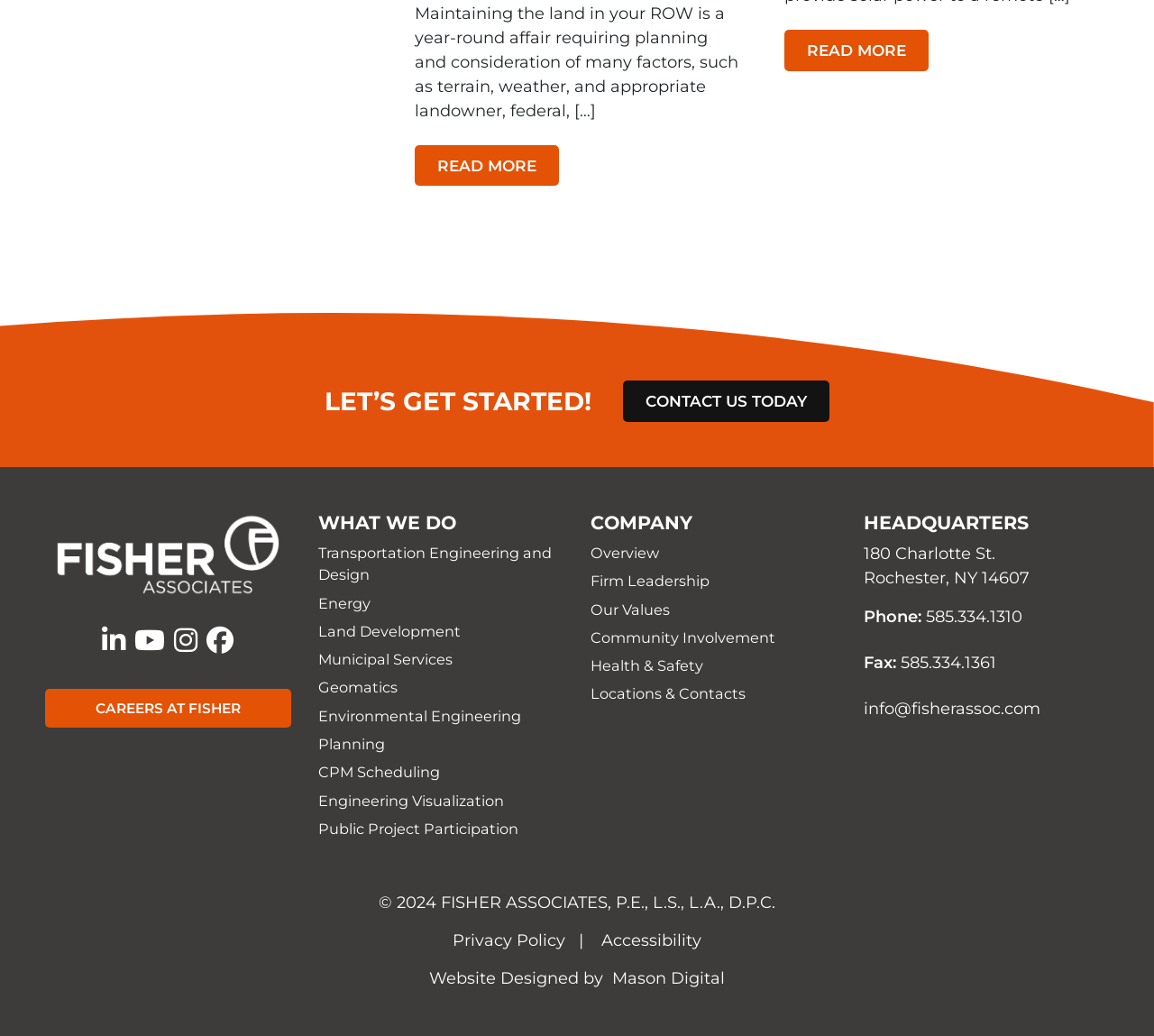Bounding box coordinates must be specified in the format (top-left x, top-left y, bottom-right x, bottom-right y). All values should be floating point numbers between 0 and 1. What are the bounding box coordinates of the UI element described as: Health & Safety

[0.512, 0.634, 0.609, 0.651]